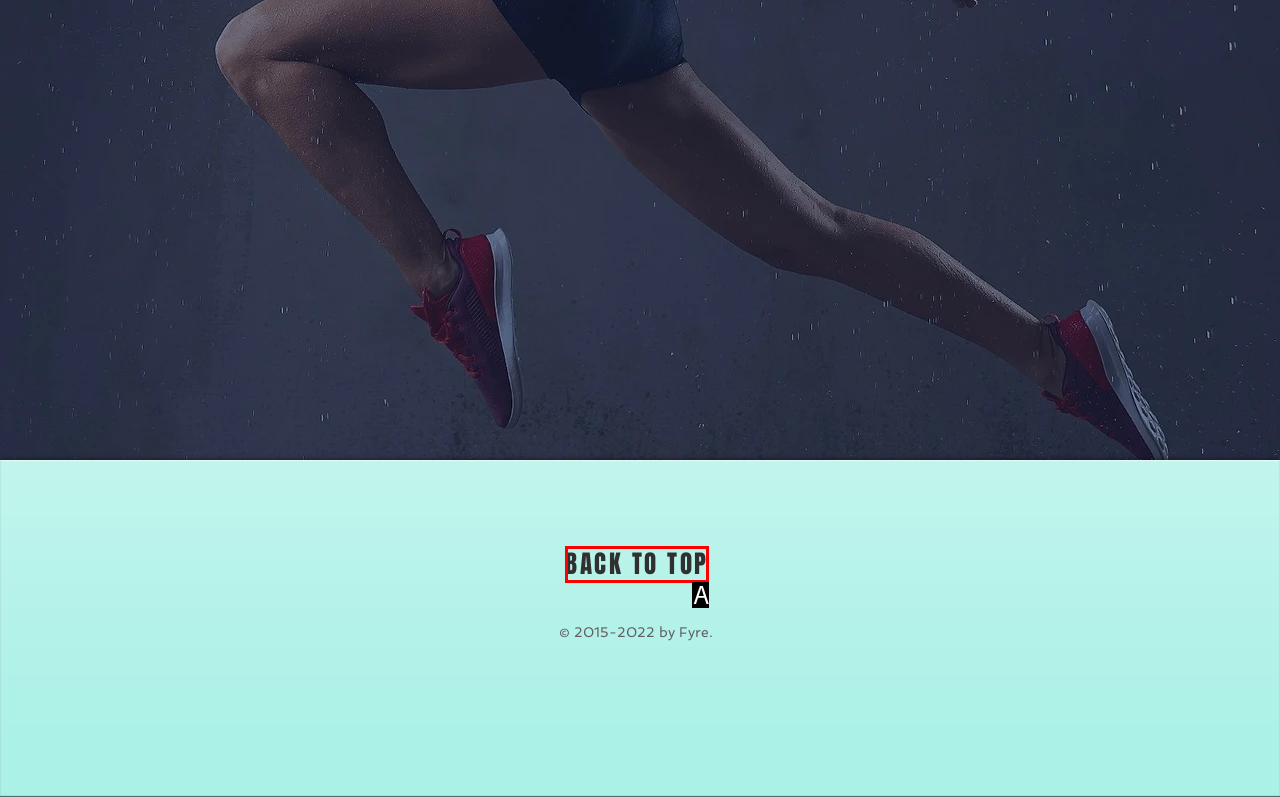Given the description: BACK TO TOP, identify the corresponding option. Answer with the letter of the appropriate option directly.

A